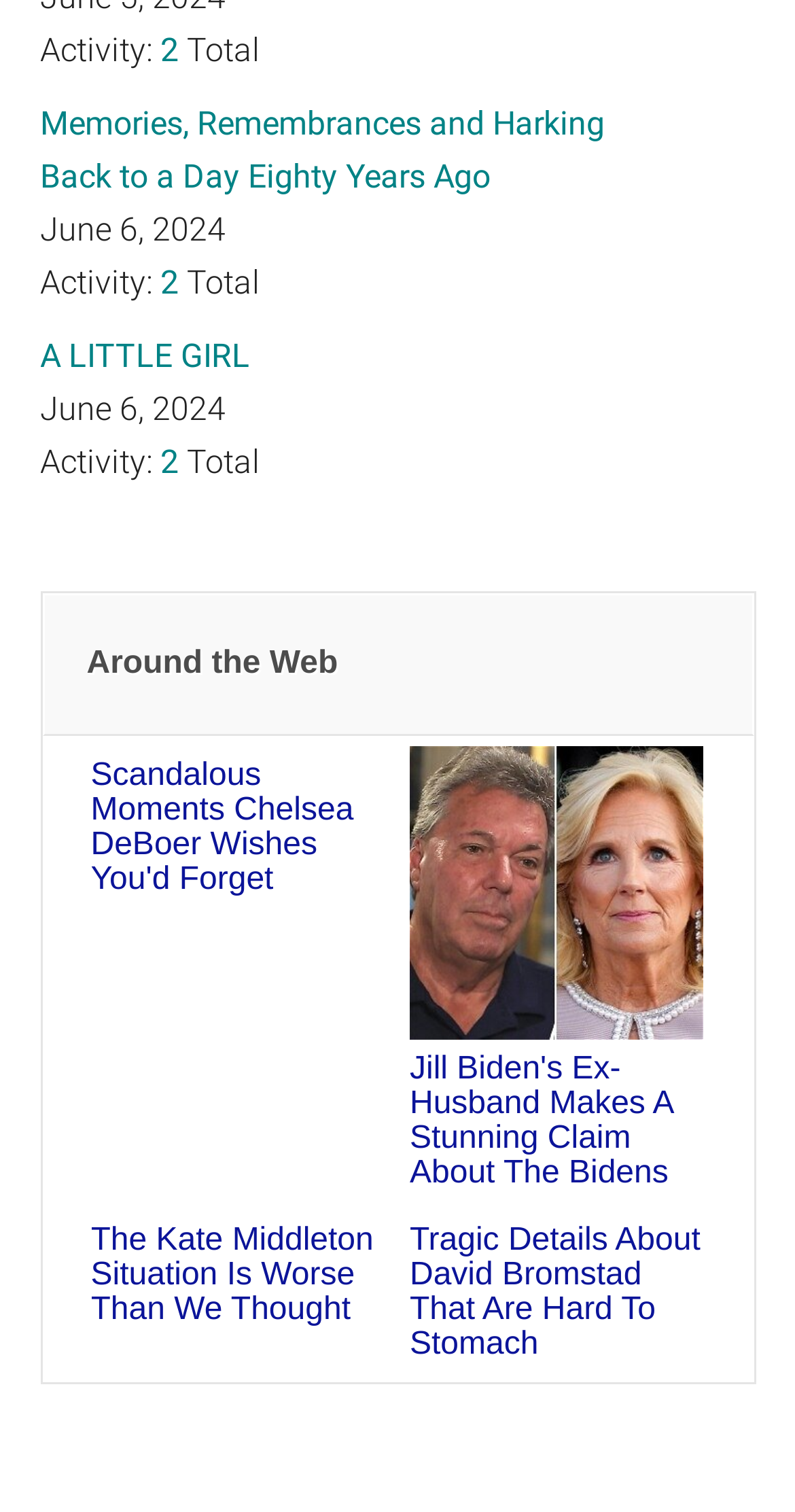Locate the bounding box coordinates of the segment that needs to be clicked to meet this instruction: "Explore the link 'The Kate Middleton Situation Is Worse Than We Thought'".

[0.114, 0.81, 0.47, 0.878]